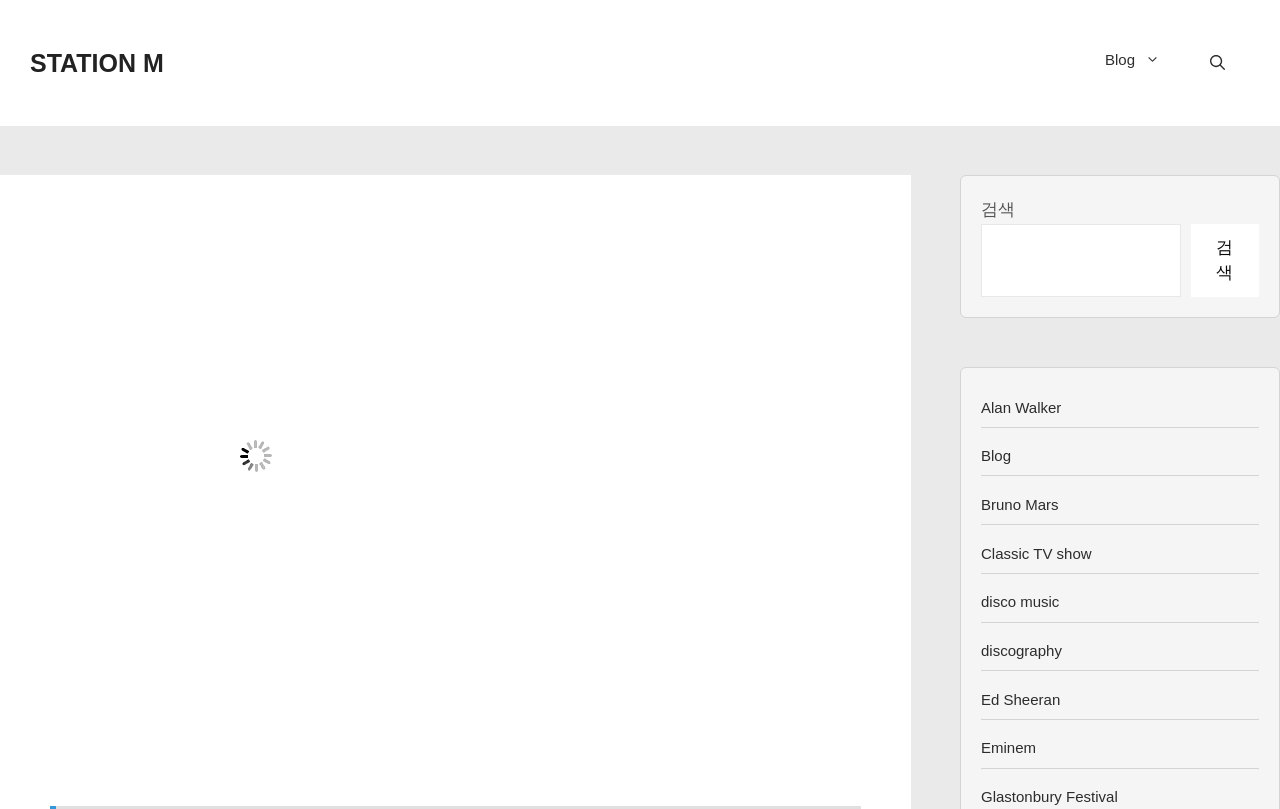Using the information in the image, give a detailed answer to the following question: What is the purpose of the search bar?

I inferred the purpose of the search bar by looking at the search box and the button with the text '검색' which means 'search' in Korean. This suggests that the search bar is used to search for something on the website.